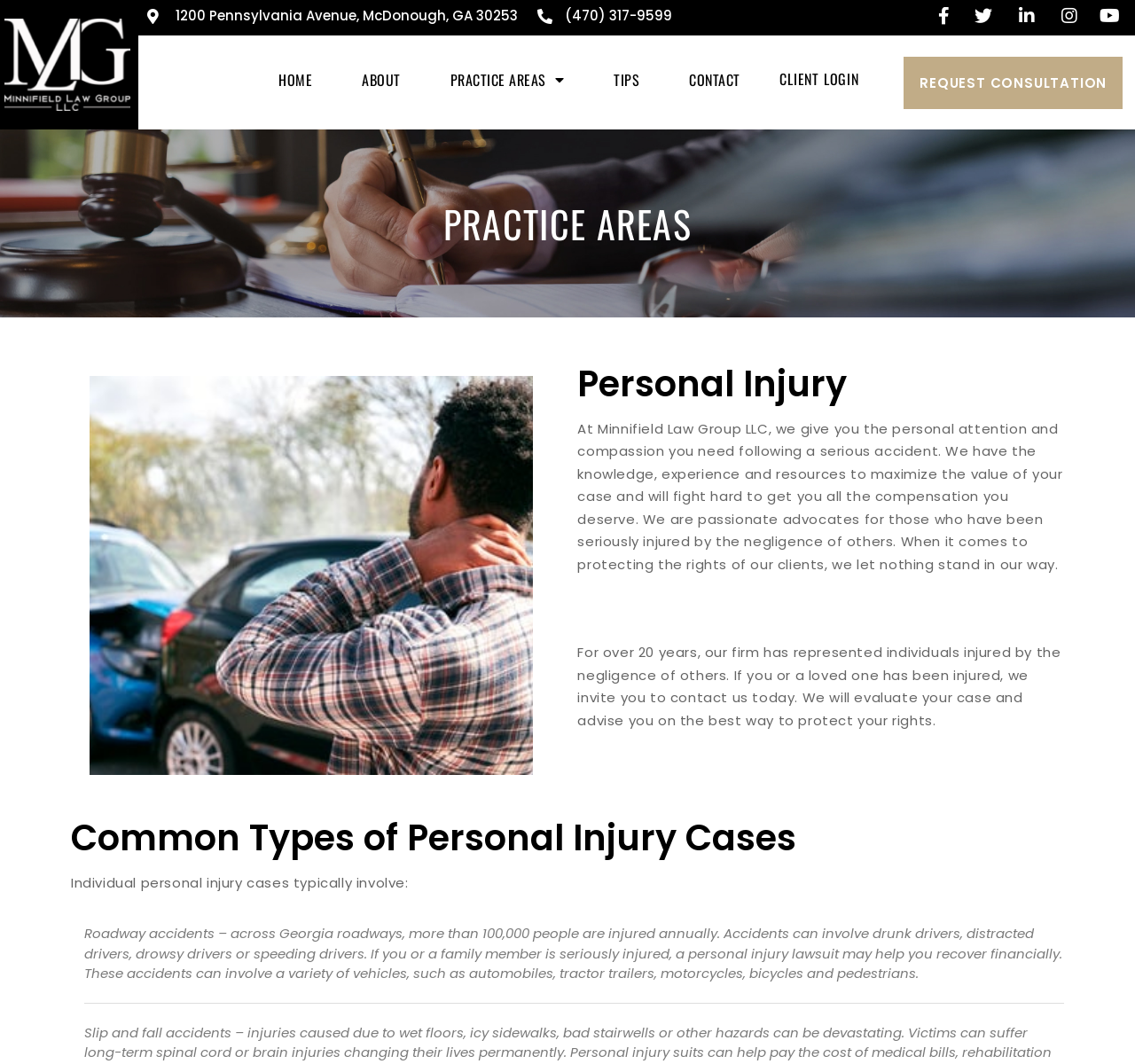Indicate the bounding box coordinates of the element that needs to be clicked to satisfy the following instruction: "Call the phone number". The coordinates should be four float numbers between 0 and 1, i.e., [left, top, right, bottom].

[0.473, 0.006, 0.592, 0.025]